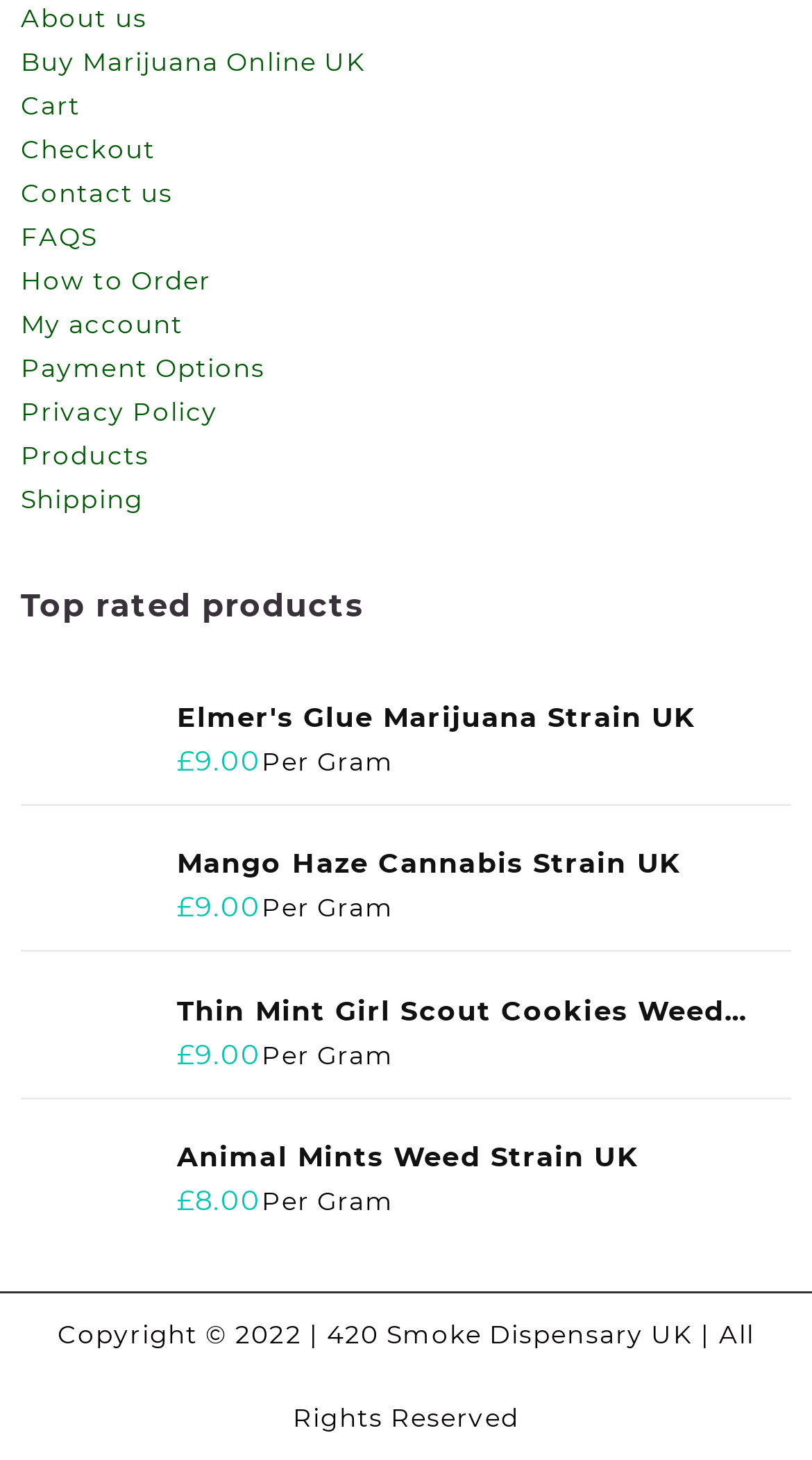Please specify the bounding box coordinates of the area that should be clicked to accomplish the following instruction: "Check products". The coordinates should consist of four float numbers between 0 and 1, i.e., [left, top, right, bottom].

[0.026, 0.301, 0.184, 0.322]